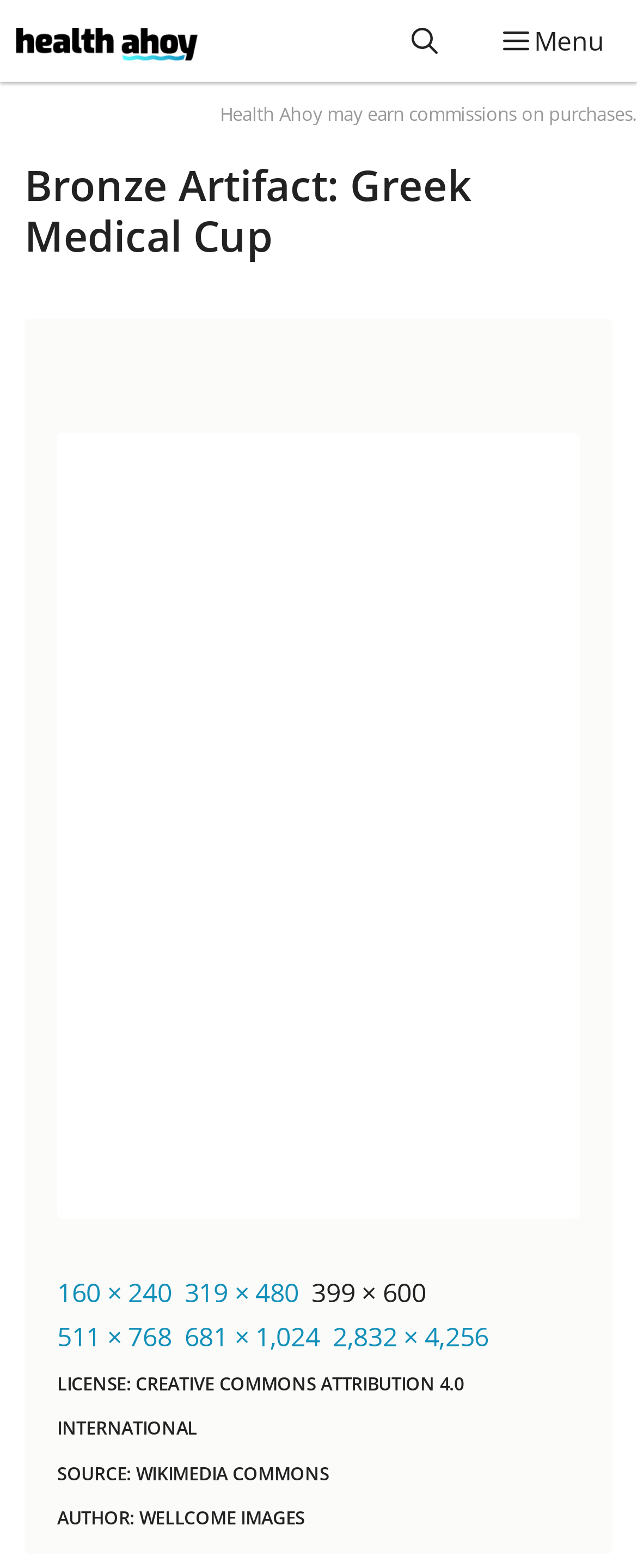Predict the bounding box of the UI element based on this description: "Menu".

[0.738, 0.0, 1.0, 0.052]